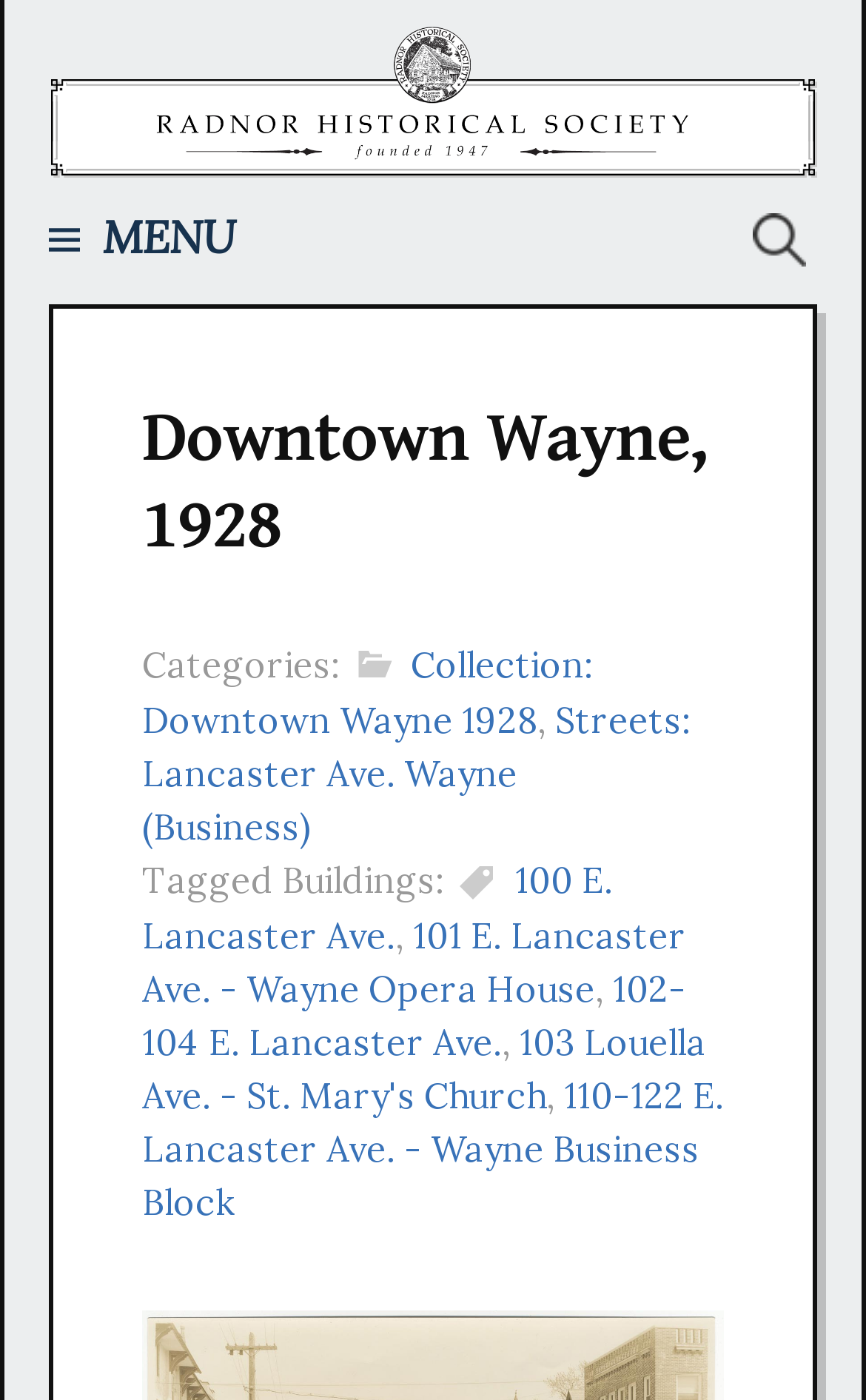Given the element description: "Collection: Downtown Wayne 1928", predict the bounding box coordinates of this UI element. The coordinates must be four float numbers between 0 and 1, given as [left, top, right, bottom].

[0.164, 0.459, 0.685, 0.53]